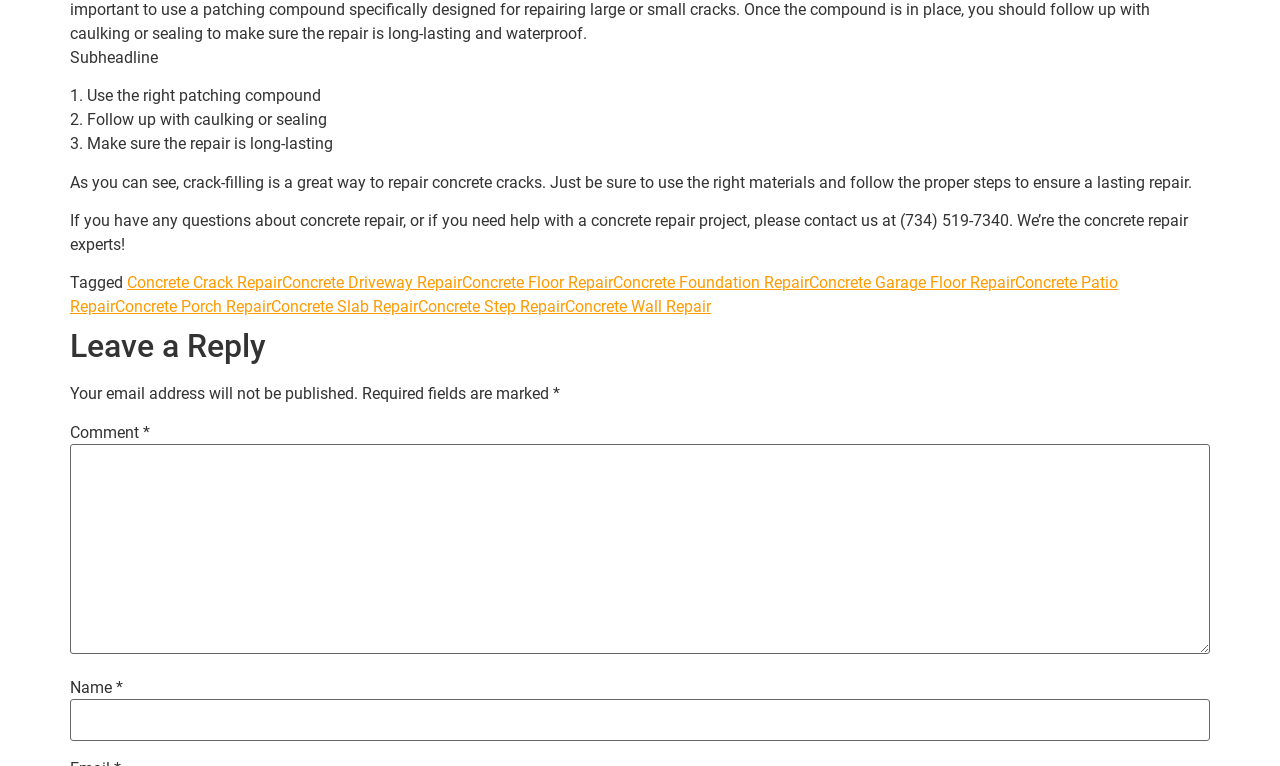Using the provided element description: "Concrete Garage Floor Repair", identify the bounding box coordinates. The coordinates should be four floats between 0 and 1 in the order [left, top, right, bottom].

[0.632, 0.357, 0.793, 0.382]